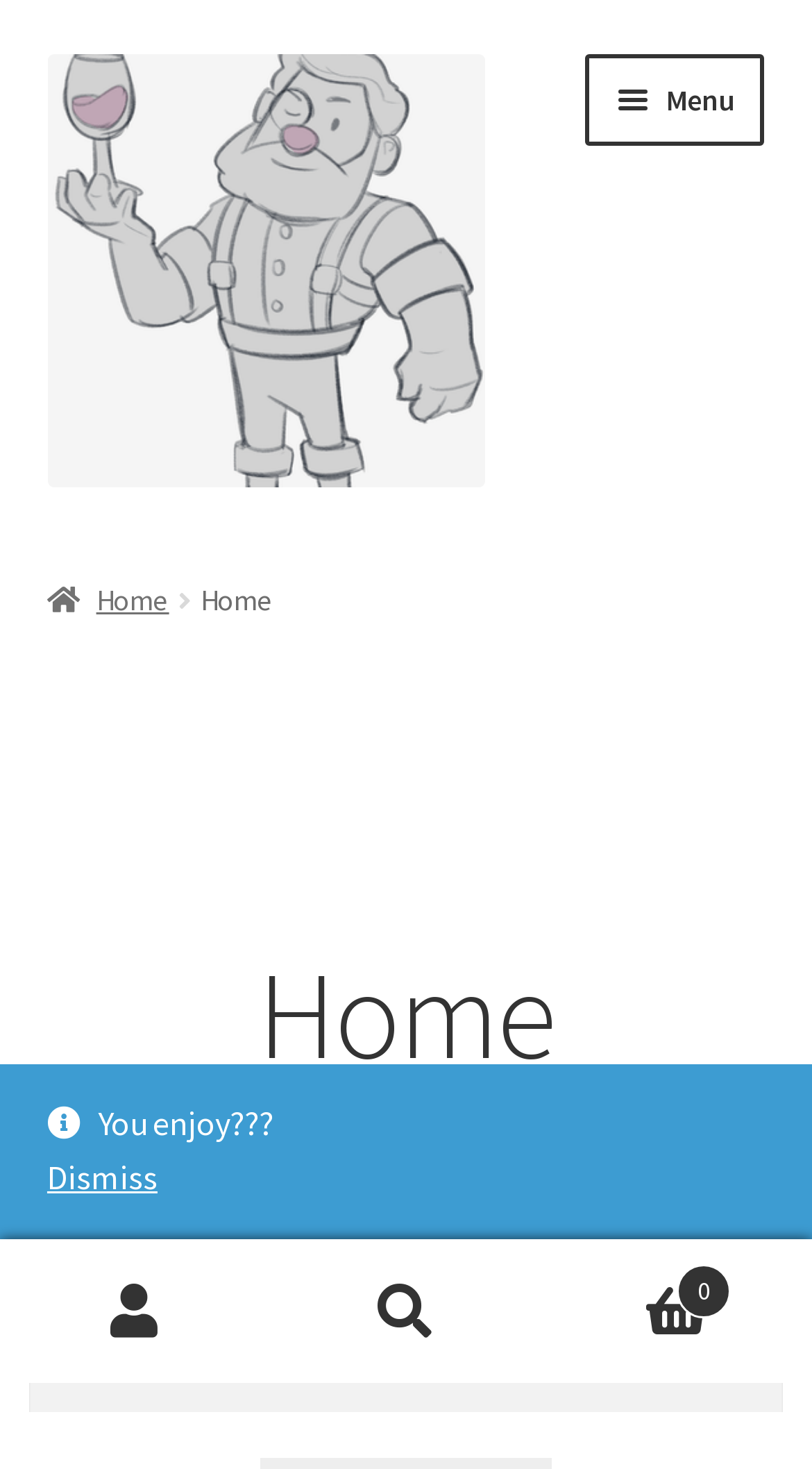Determine the bounding box coordinates of the clickable element to complete this instruction: "View cart". Provide the coordinates in the format of four float numbers between 0 and 1, [left, top, right, bottom].

[0.667, 0.845, 1.0, 0.941]